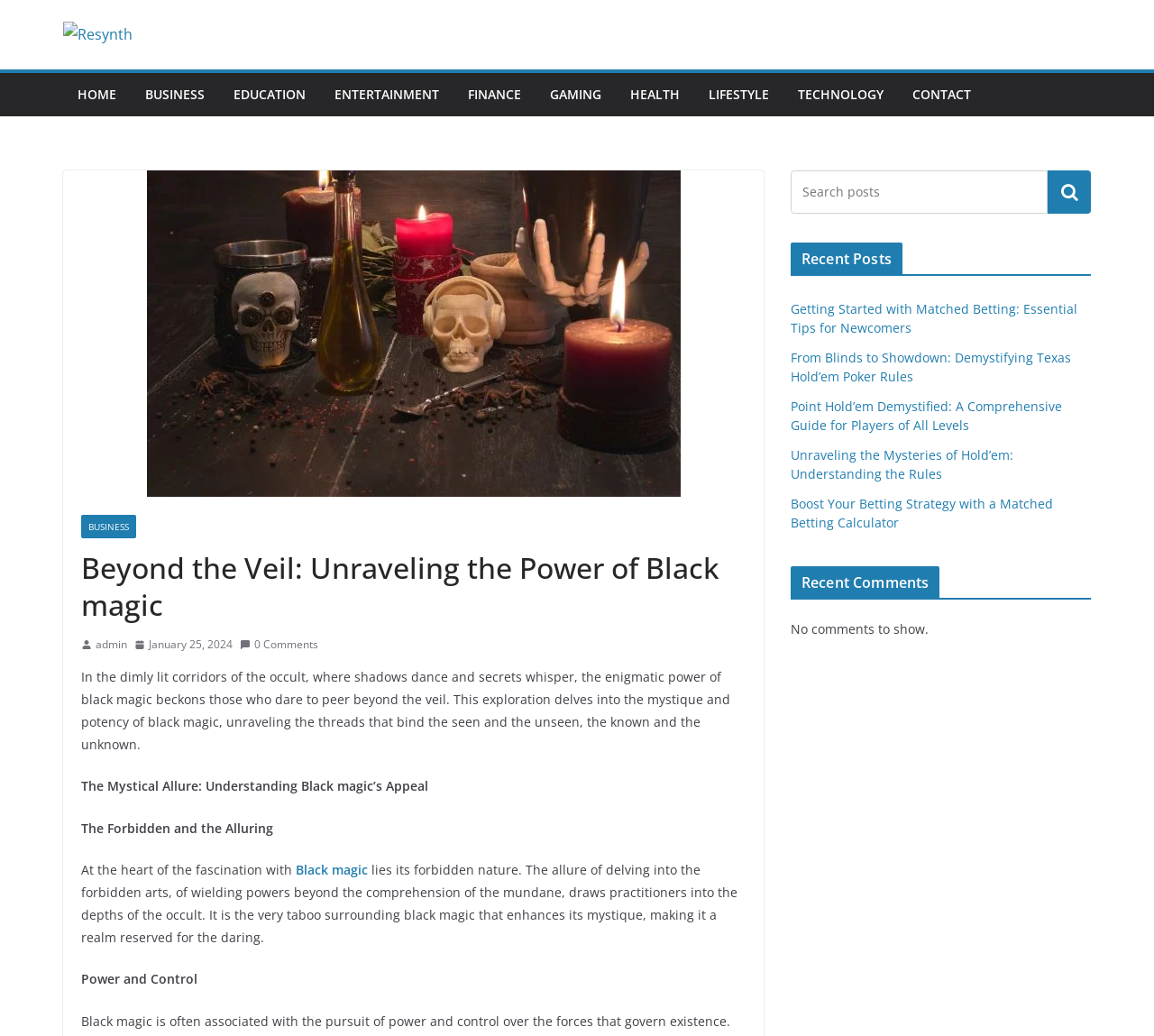What type of posts are listed in the 'Recent Posts' section?
Give a detailed response to the question by analyzing the screenshot.

The 'Recent Posts' section lists several links to articles, including 'Getting Started with Matched Betting: Essential Tips for Newcomers', 'From Blinds to Showdown: Demystifying Texas Hold’em Poker Rules', and others. These titles suggest that the posts are related to poker and betting.